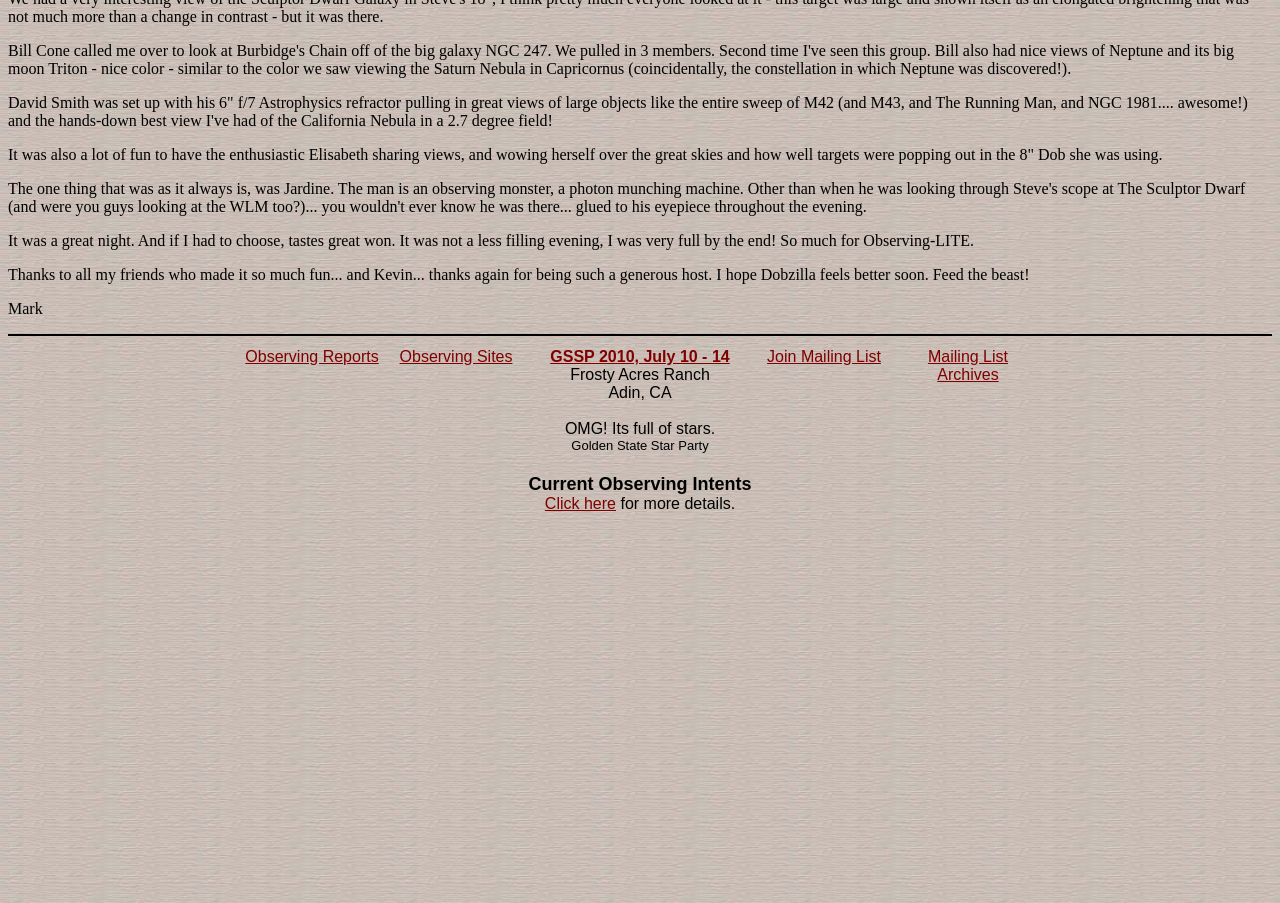What is the purpose of the link 'Join Mailing List'?
Kindly answer the question with as much detail as you can.

The link 'Join Mailing List' is located in the table layout, and its purpose is to allow users to join a mailing list related to the star party or astronomy. By clicking on the link, users can sign up to receive newsletters or updates about upcoming events or astronomy-related topics.